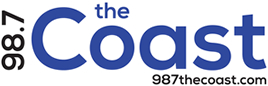What is the URL displayed below the main logo?
Provide an in-depth and detailed answer to the question.

The image features the logo of '98.7 The Coast' with the website URL '987thecoast.com' showcased below the main logo, inviting listeners to explore additional content and information online.